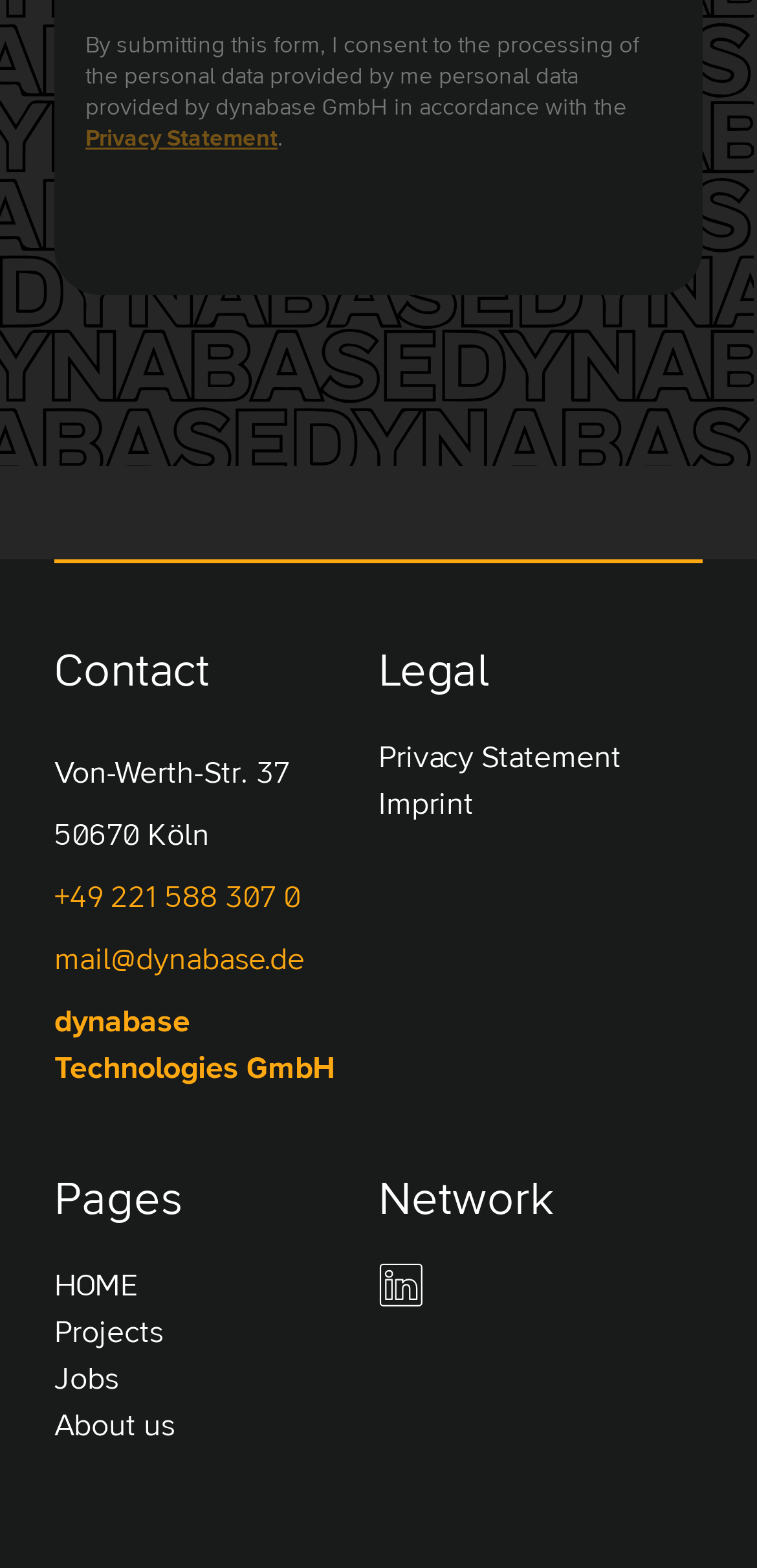What are the different sections on the webpage?
By examining the image, provide a one-word or phrase answer.

Contact, Legal, Pages, Network